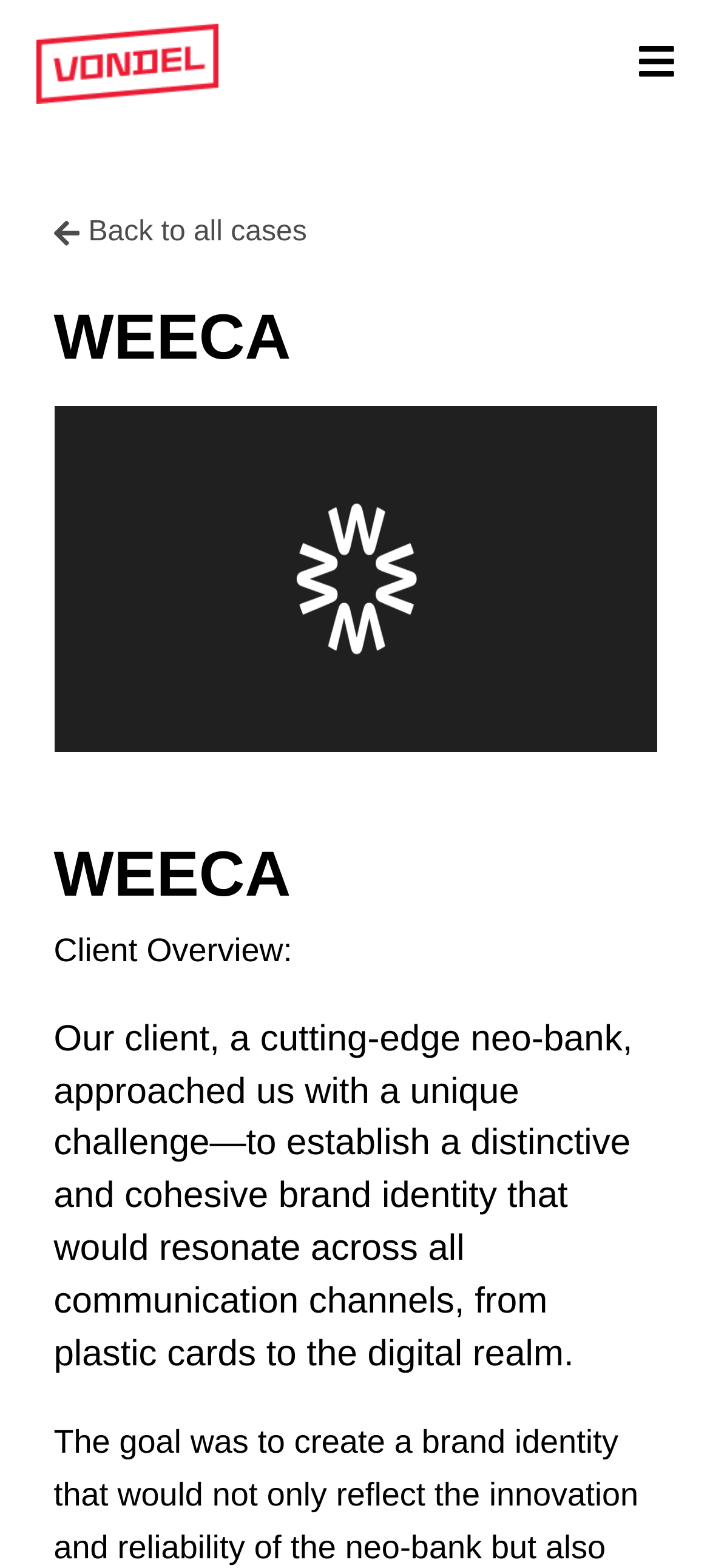Highlight the bounding box of the UI element that corresponds to this description: "aria-label="Mobile Menu"".

[0.9, 0.0, 0.95, 0.081]